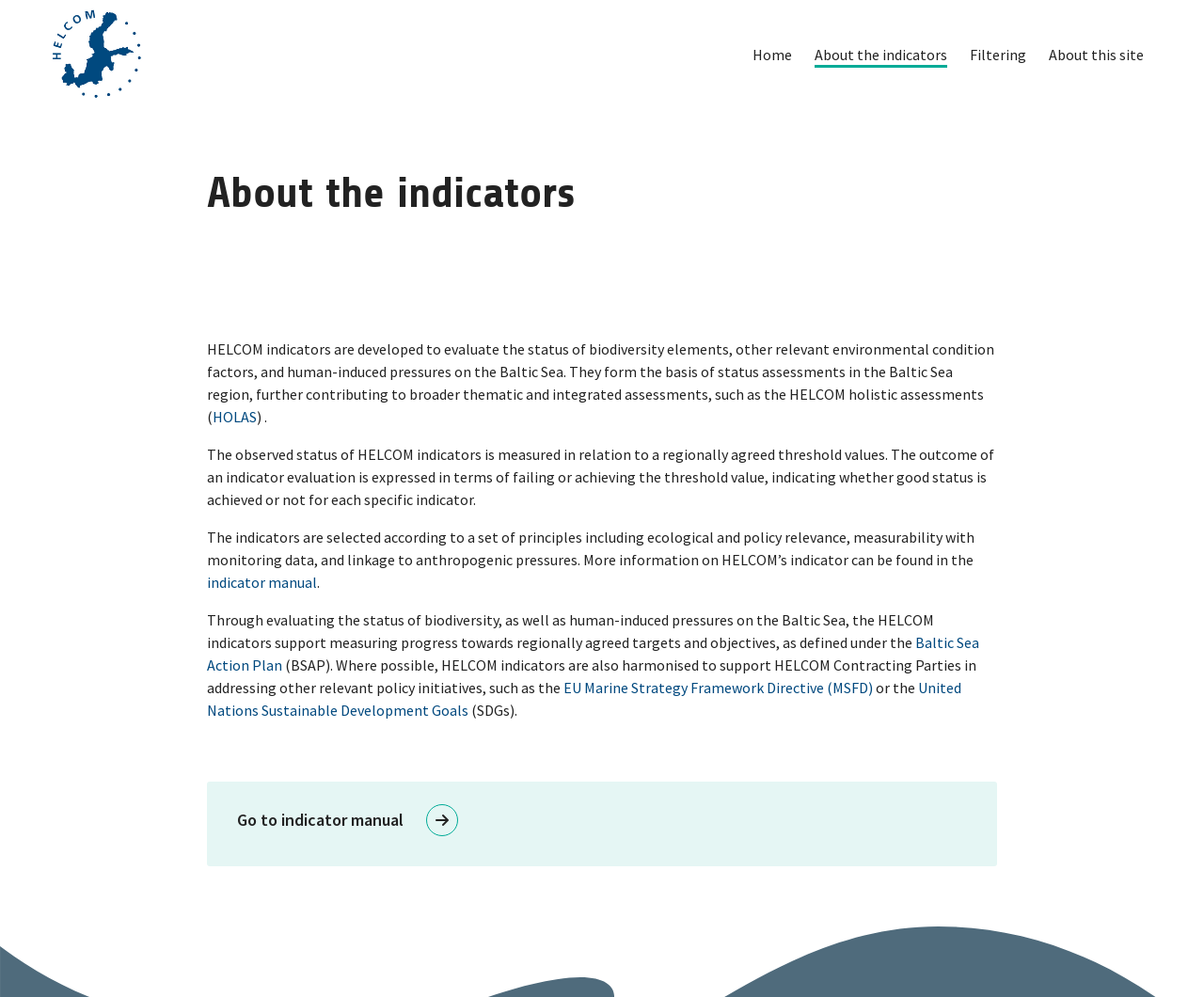Determine the bounding box coordinates of the region I should click to achieve the following instruction: "Bet Now on Manchester United vs Arsenal FC". Ensure the bounding box coordinates are four float numbers between 0 and 1, i.e., [left, top, right, bottom].

None